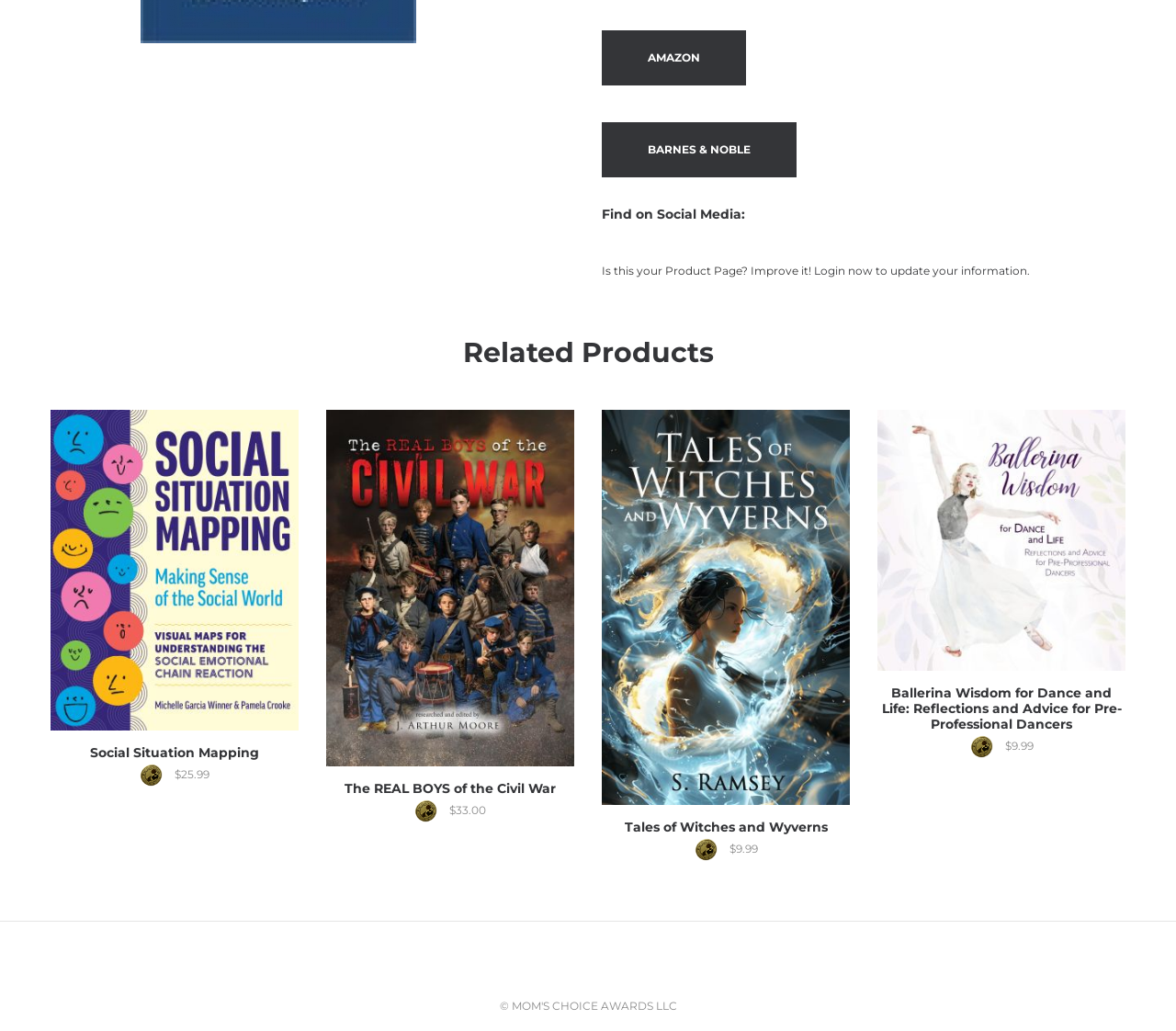Show the bounding box coordinates for the HTML element described as: "Tales of Witches and Wyverns".

[0.531, 0.794, 0.704, 0.81]